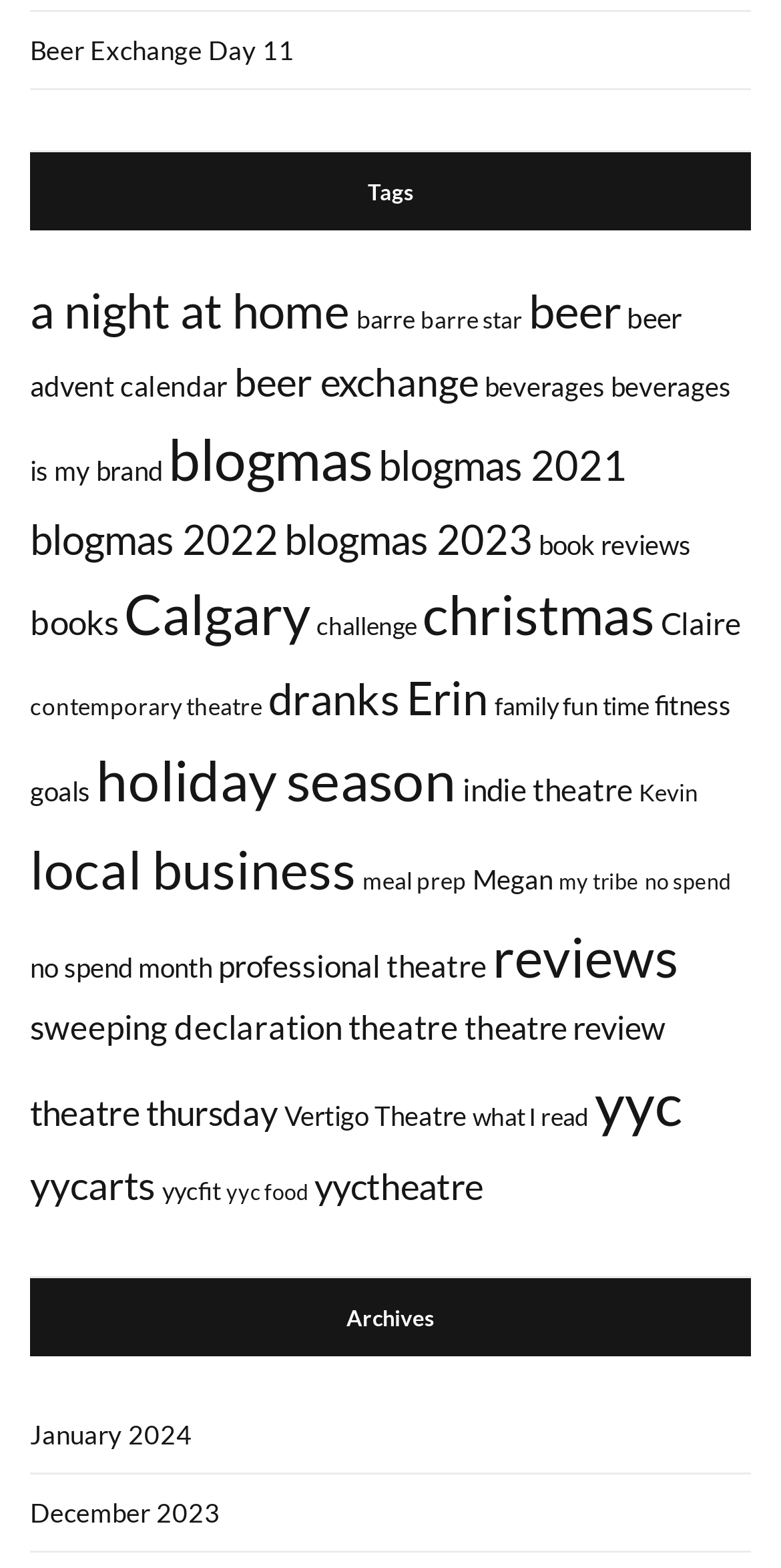Please identify the bounding box coordinates of the element that needs to be clicked to execute the following command: "visit Whatcom Watch Online". Provide the bounding box using four float numbers between 0 and 1, formatted as [left, top, right, bottom].

None